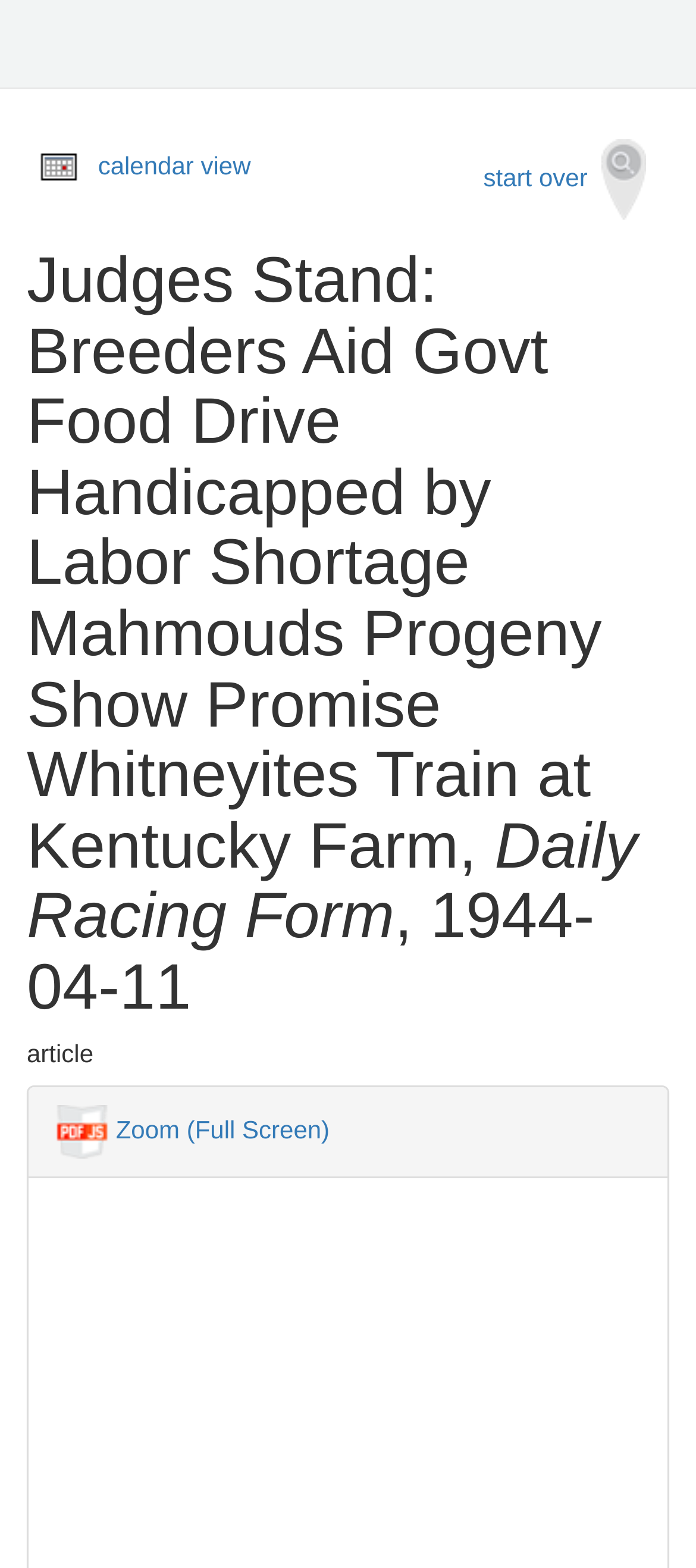Use a single word or phrase to respond to the question:
What is the purpose of the 'start over' link?

to start a new search